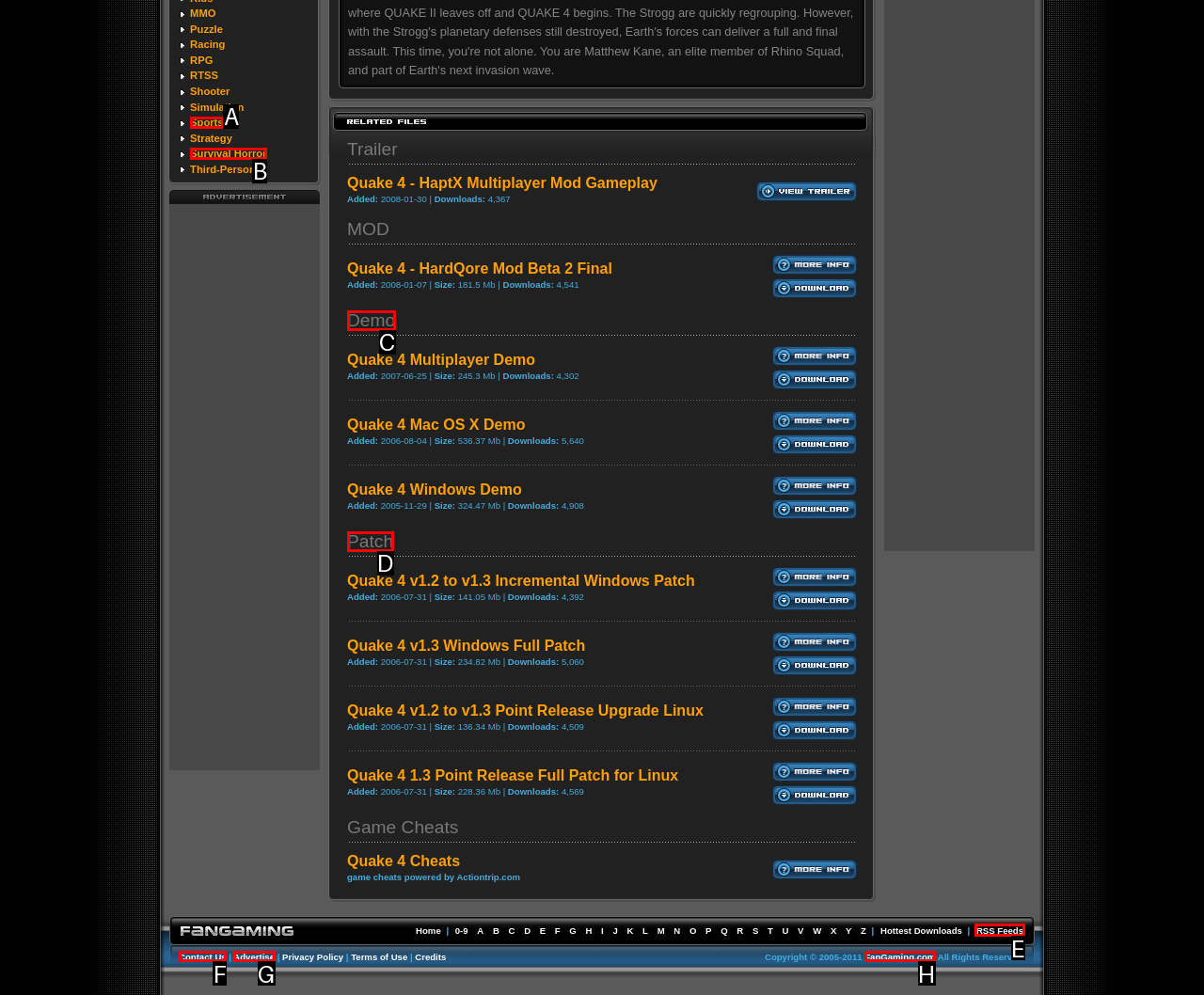Determine which option fits the following description: Sports
Answer with the corresponding option's letter directly.

A